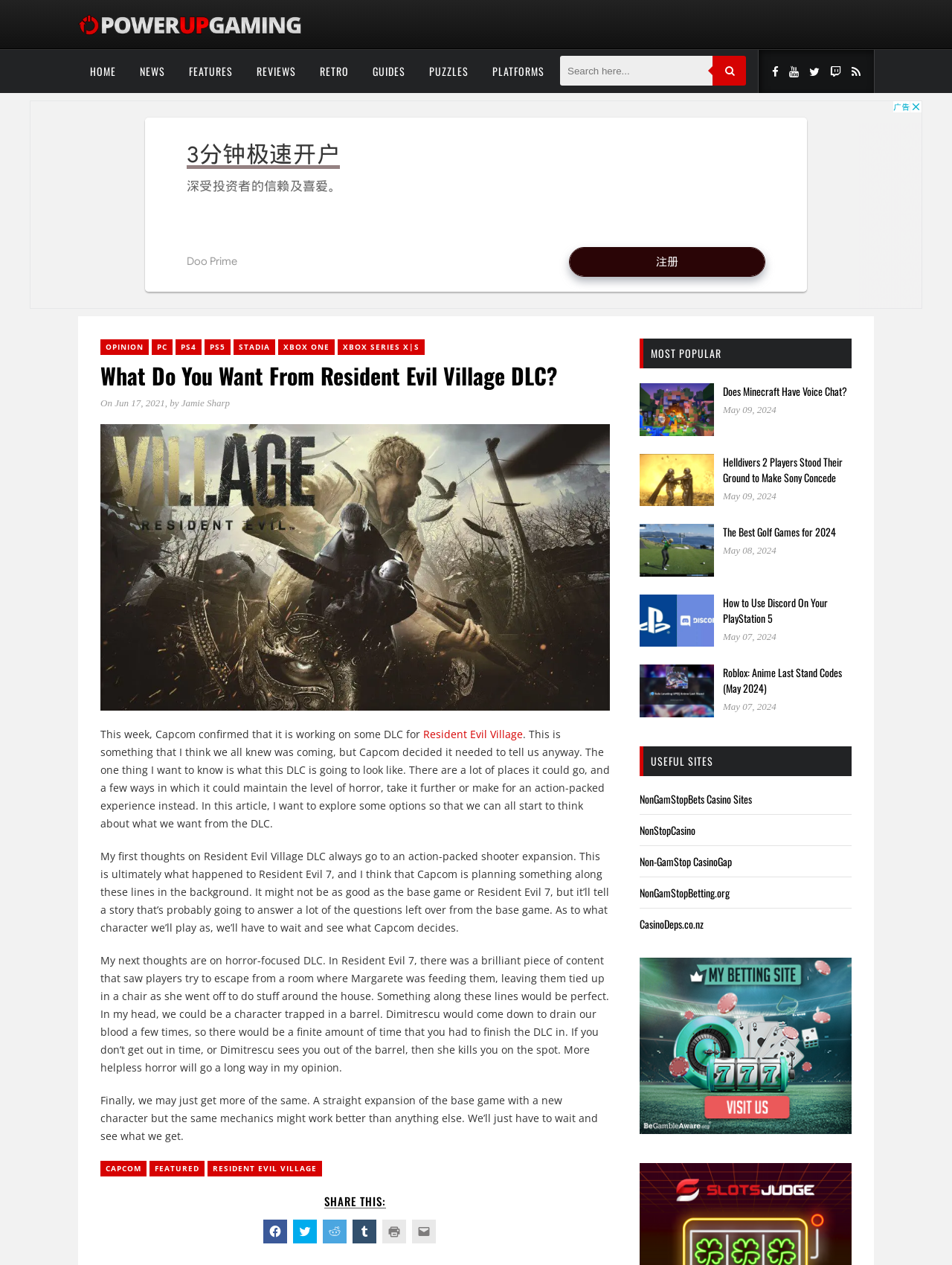What is the topic of the article below the main article?
Carefully examine the image and provide a detailed answer to the question.

The topic of the article below the main article is Minecraft Voice Chat, as indicated by the heading 'Minecraft Voice Chat' and the accompanying image.